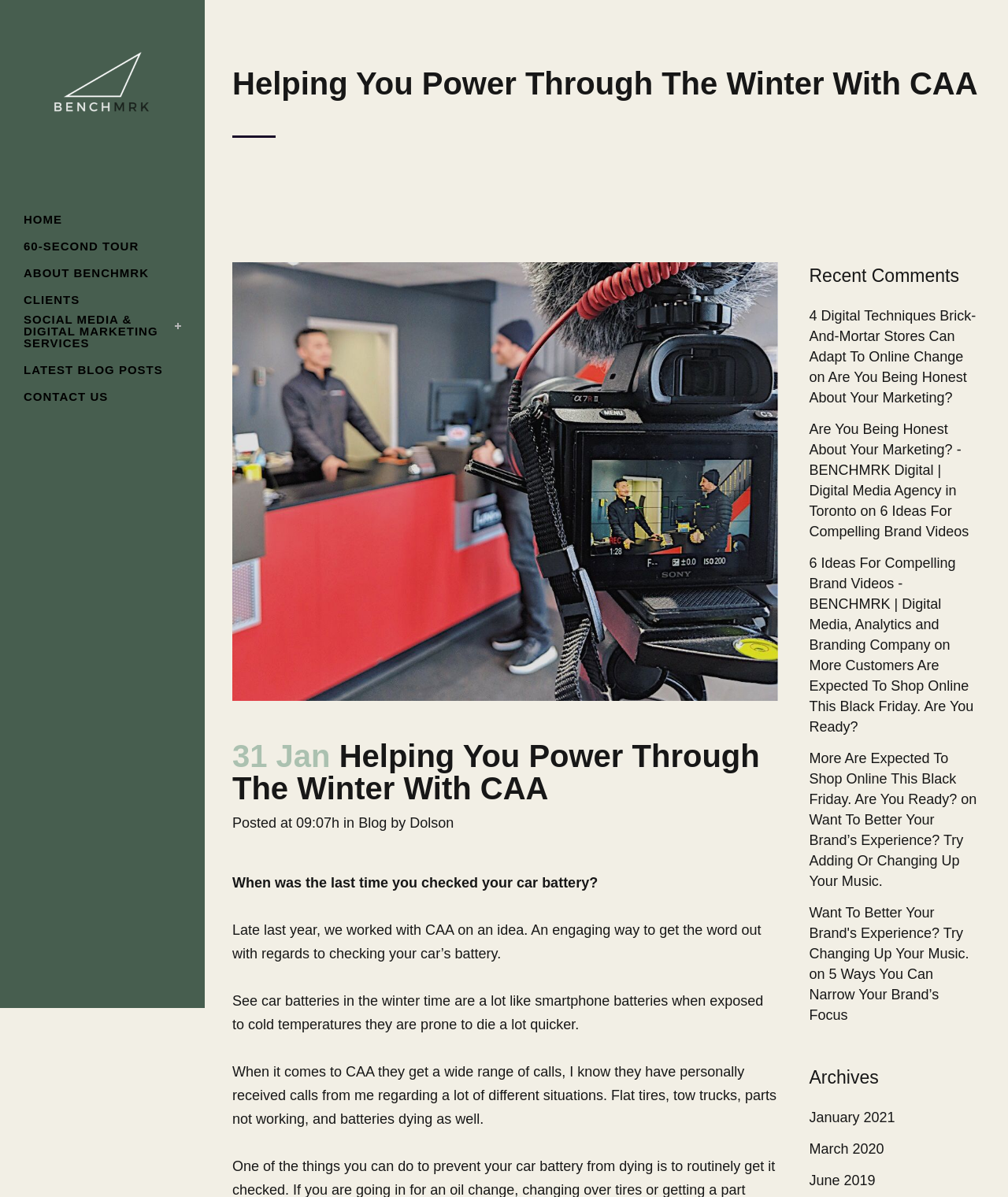How many links are in the main navigation menu?
Using the image as a reference, give an elaborate response to the question.

The main navigation menu is located at the top of the webpage, and it contains links to 'HOME', '60-SECOND TOUR', 'ABOUT BENCHMRK', 'CLIENTS', 'SOCIAL MEDIA & DIGITAL MARKETING SERVICES', 'LATEST BLOG POSTS', and 'CONTACT US'.